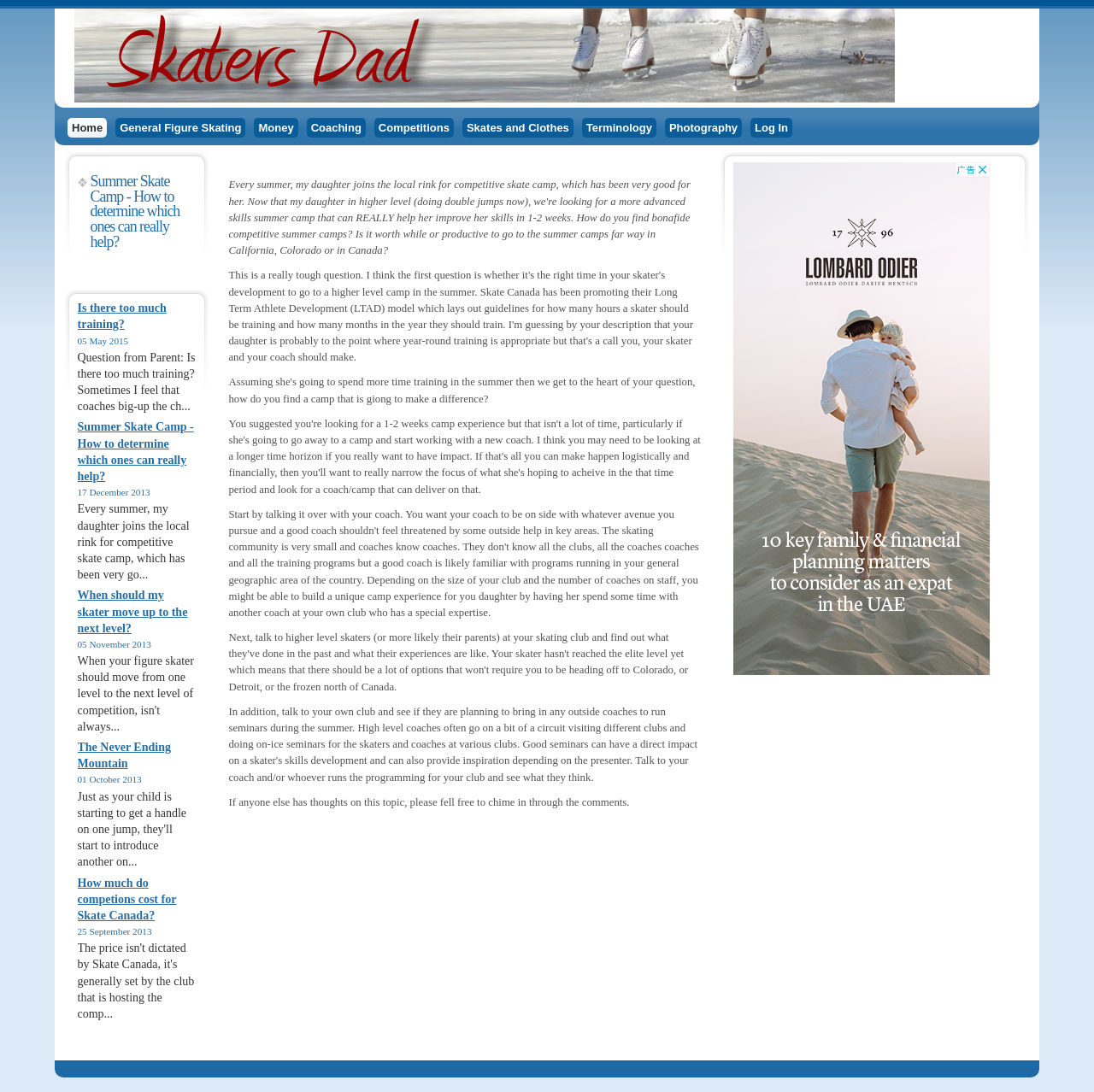Determine the bounding box coordinates of the region to click in order to accomplish the following instruction: "Click on the 'Home' link". Provide the coordinates as four float numbers between 0 and 1, specifically [left, top, right, bottom].

[0.062, 0.108, 0.098, 0.126]